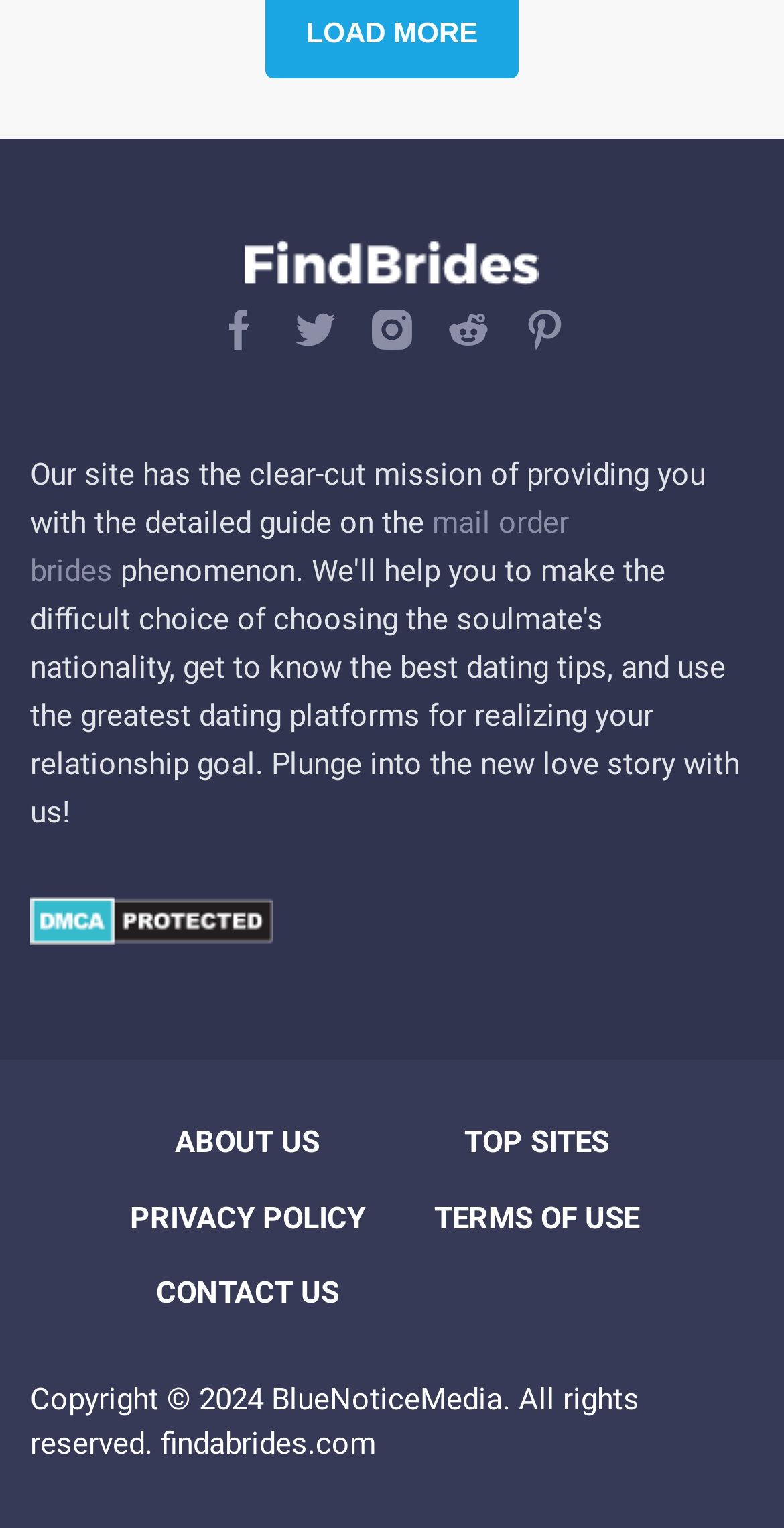Please determine the bounding box coordinates of the clickable area required to carry out the following instruction: "Contact the website administrators". The coordinates must be four float numbers between 0 and 1, represented as [left, top, right, bottom].

[0.199, 0.832, 0.432, 0.862]